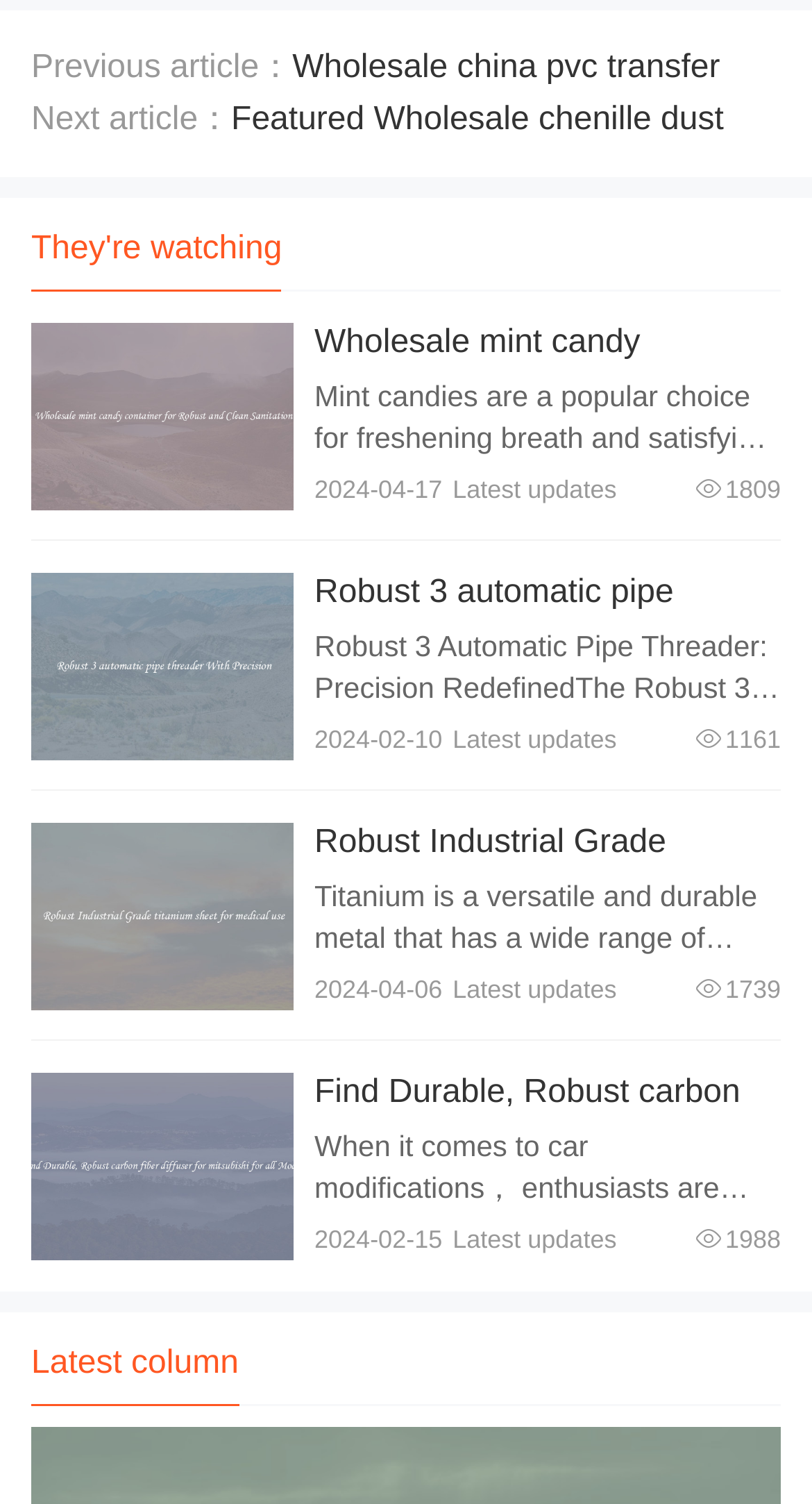Please answer the following question using a single word or phrase: 
What is the common theme among the product descriptions?

Product features and benefits